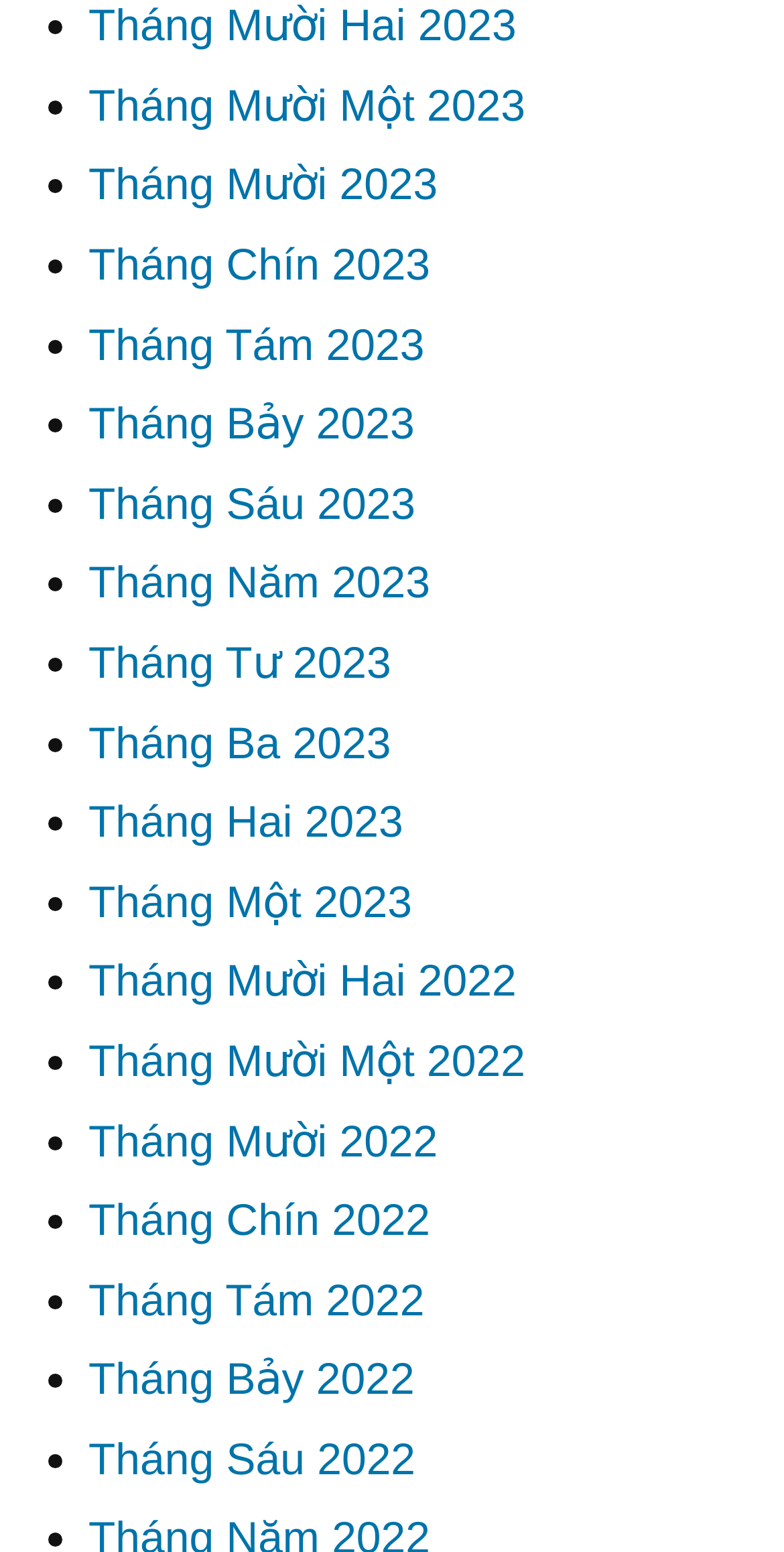Please specify the bounding box coordinates of the region to click in order to perform the following instruction: "View Tháng Mười 2023".

[0.113, 0.103, 0.558, 0.135]